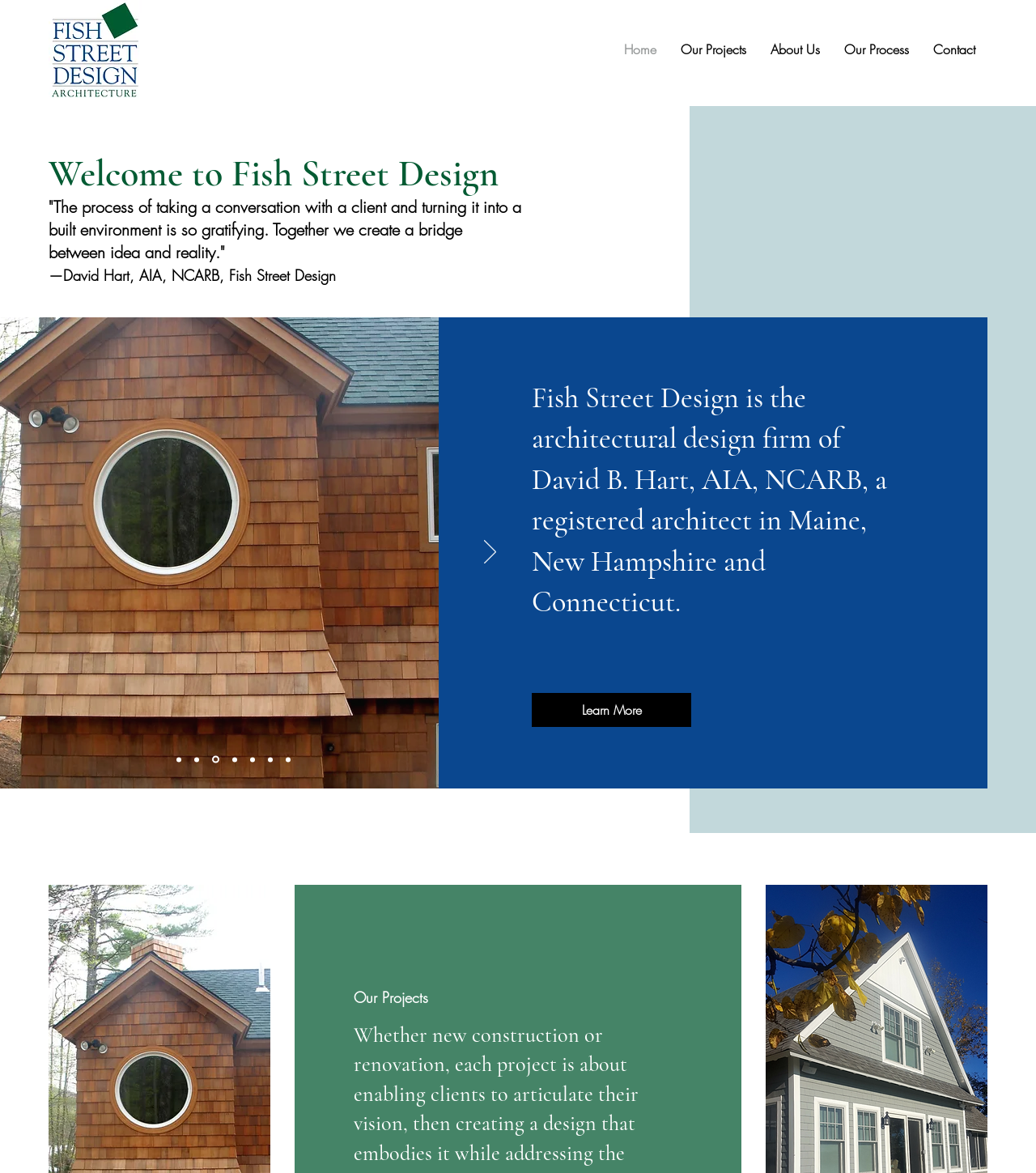What can be learned more about by clicking the 'Learn More' link?
Refer to the image and provide a one-word or short phrase answer.

Fish Street Design